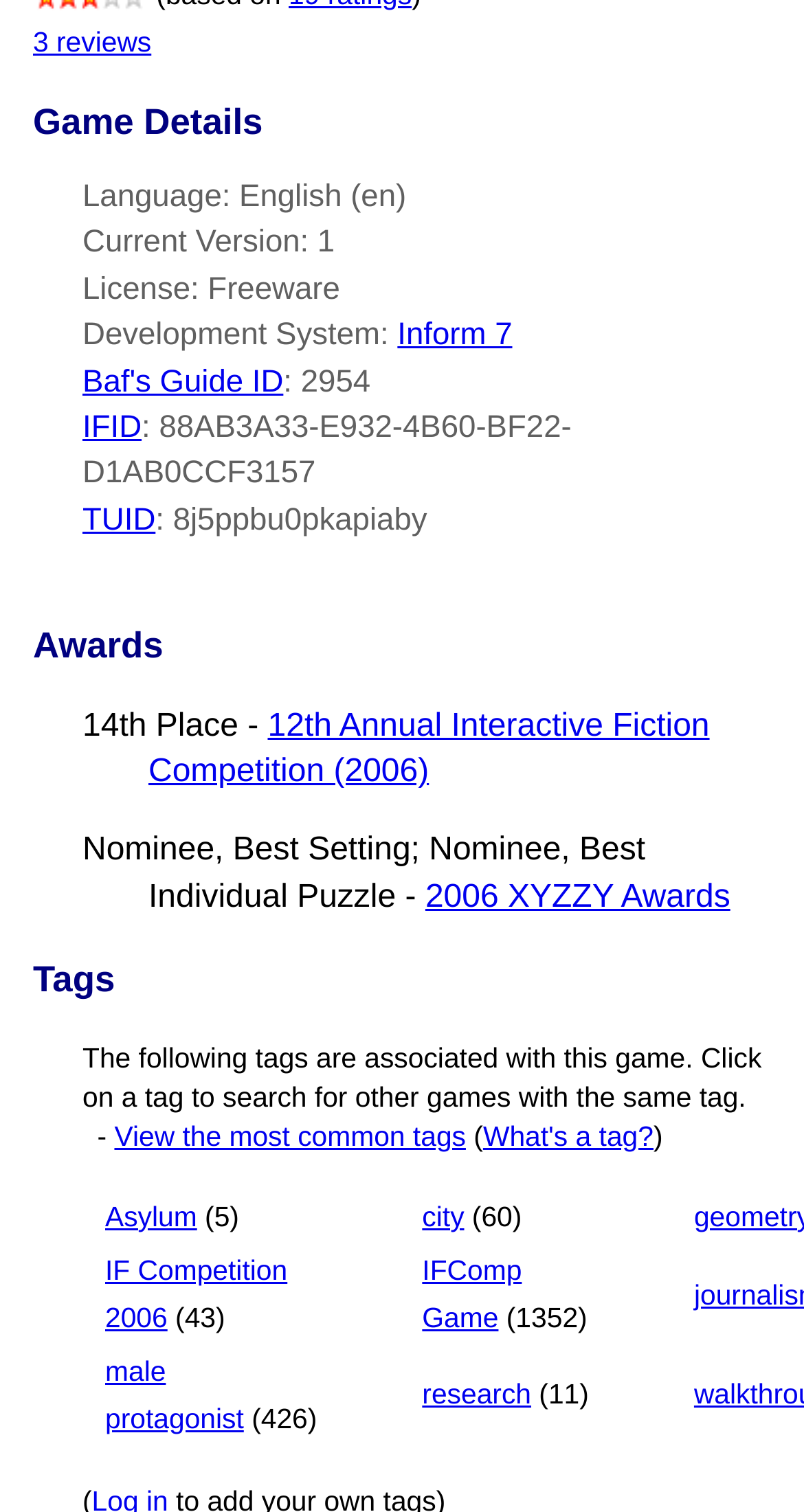Find the bounding box coordinates for the area you need to click to carry out the instruction: "View game details". The coordinates should be four float numbers between 0 and 1, indicated as [left, top, right, bottom].

[0.041, 0.065, 0.959, 0.096]